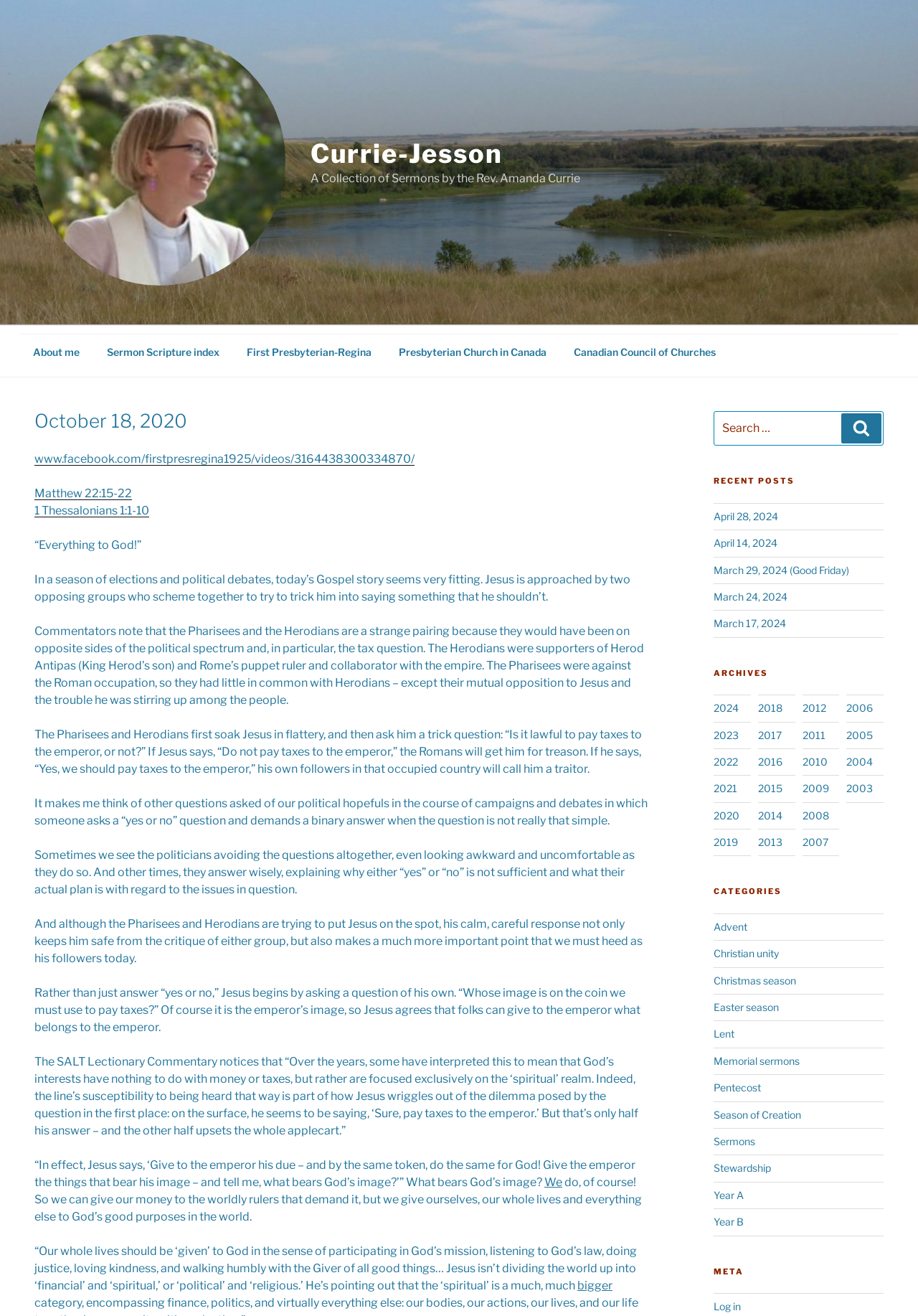Determine the bounding box for the UI element described here: "2022".

[0.778, 0.574, 0.804, 0.583]